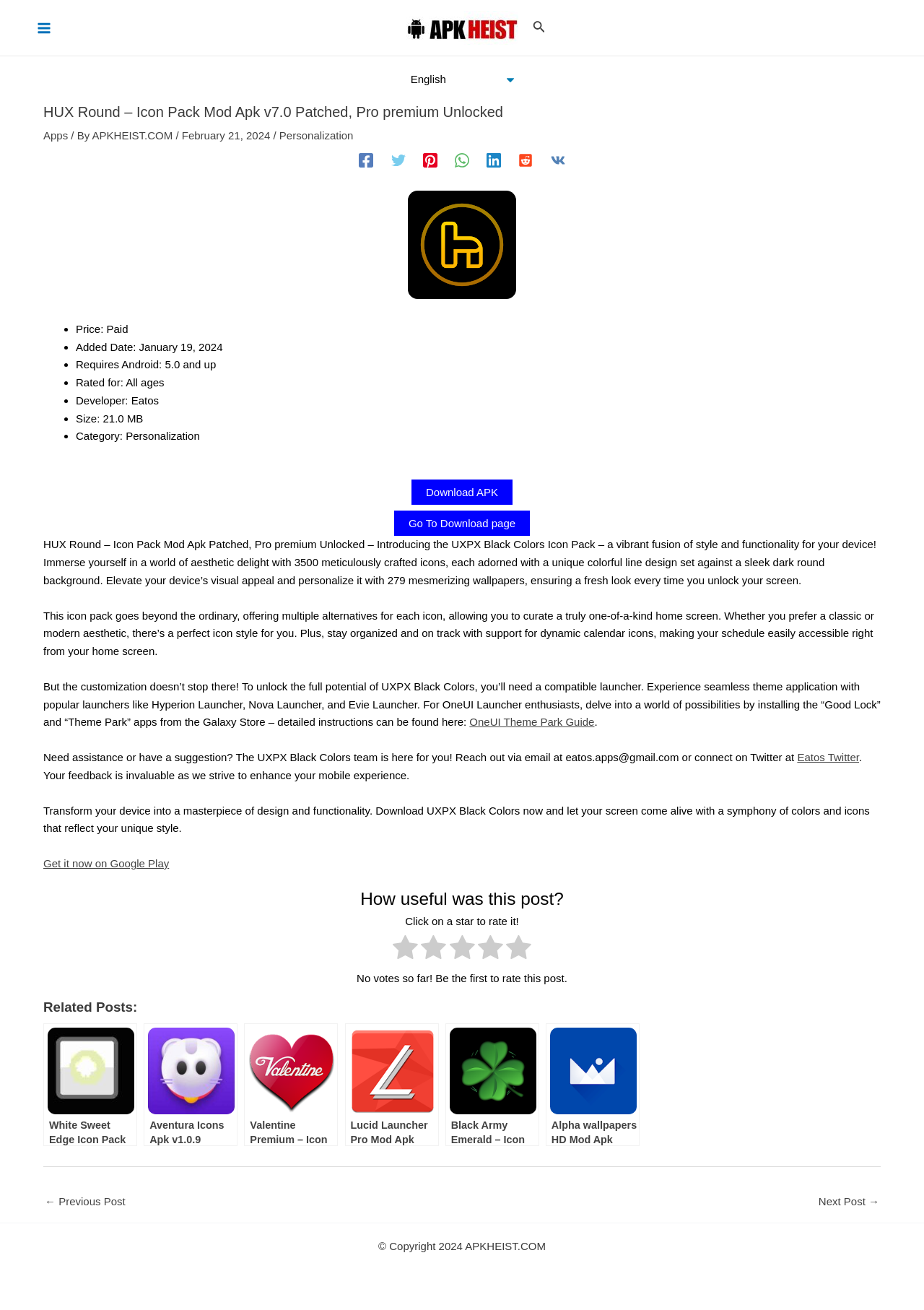Identify and extract the main heading from the webpage.

HUX Round – Icon Pack Mod Apk v7.0 Patched, Pro premium Unlocked